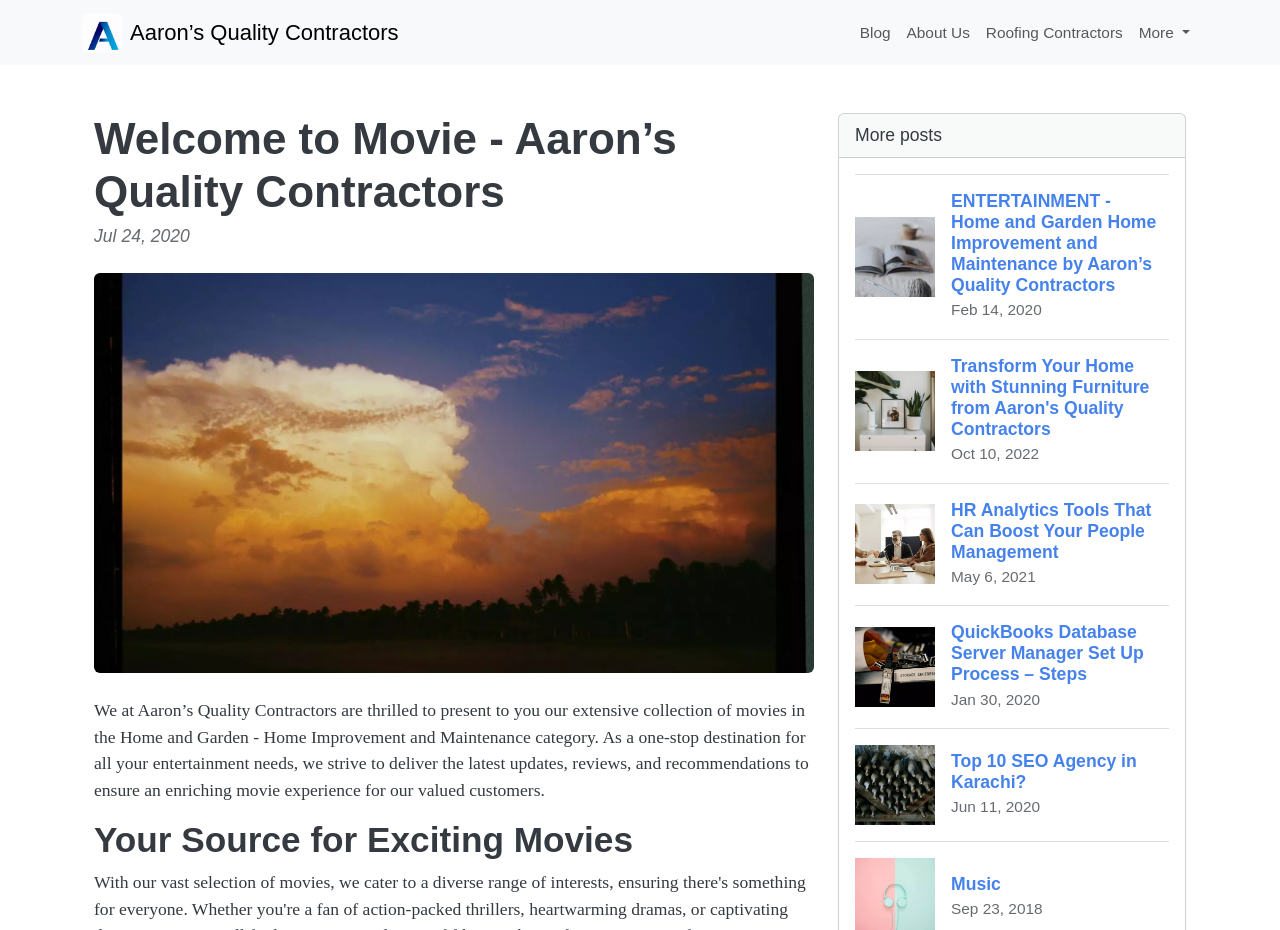Locate the bounding box coordinates of the clickable region necessary to complete the following instruction: "Click the 'Blog' link". Provide the coordinates in the format of four float numbers between 0 and 1, i.e., [left, top, right, bottom].

[0.665, 0.014, 0.702, 0.056]